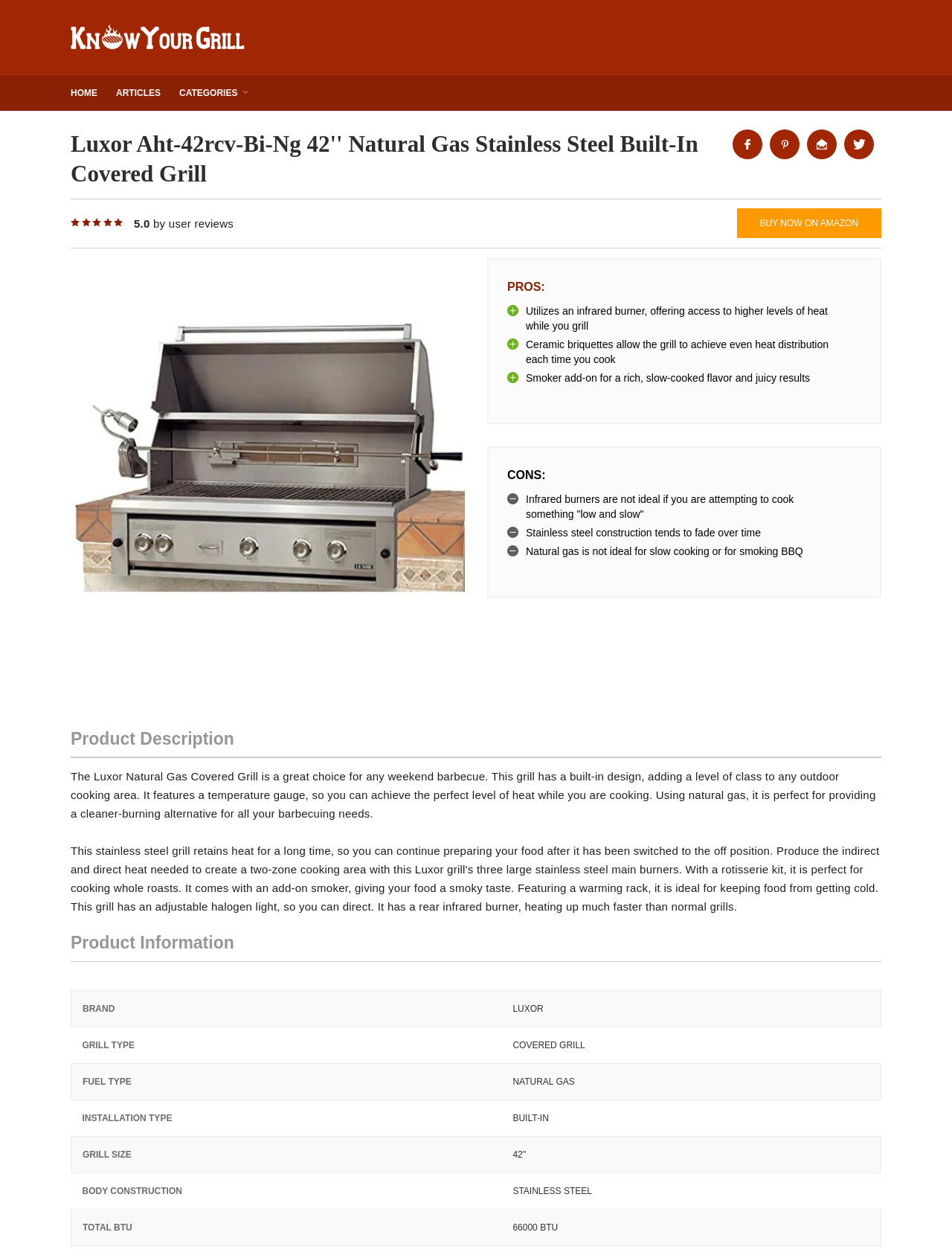Could you please study the image and provide a detailed answer to the question:
What is the fuel type of this grill?

I found the answer by looking at the product information section, where it lists the fuel type as NATURAL GAS.